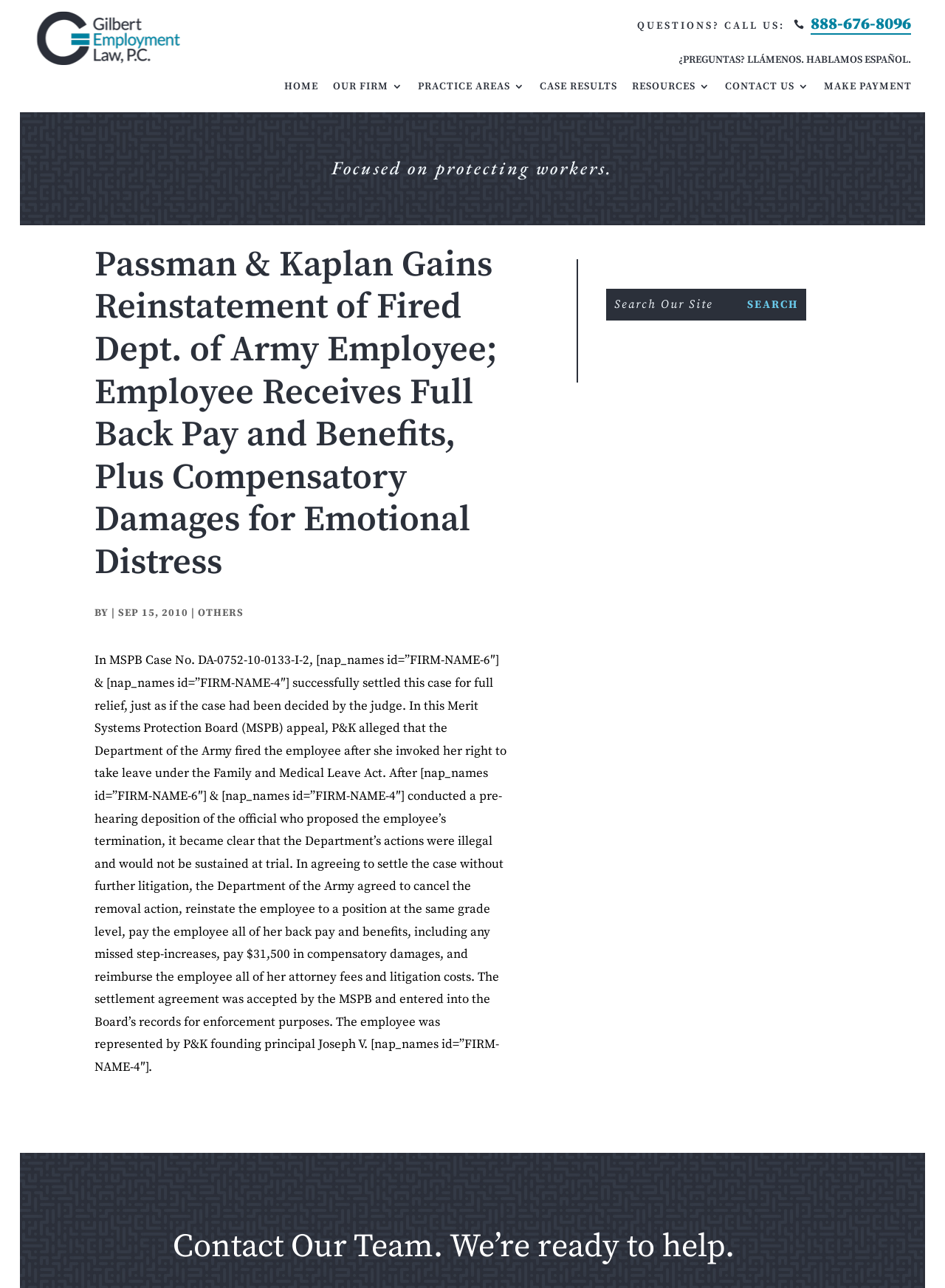Find the main header of the webpage and produce its text content.

Passman & Kaplan Gains Reinstatement of Fired Dept. of Army Employee; Employee Receives Full Back Pay and Benefits, Plus Compensatory Damages for Emotional Distress